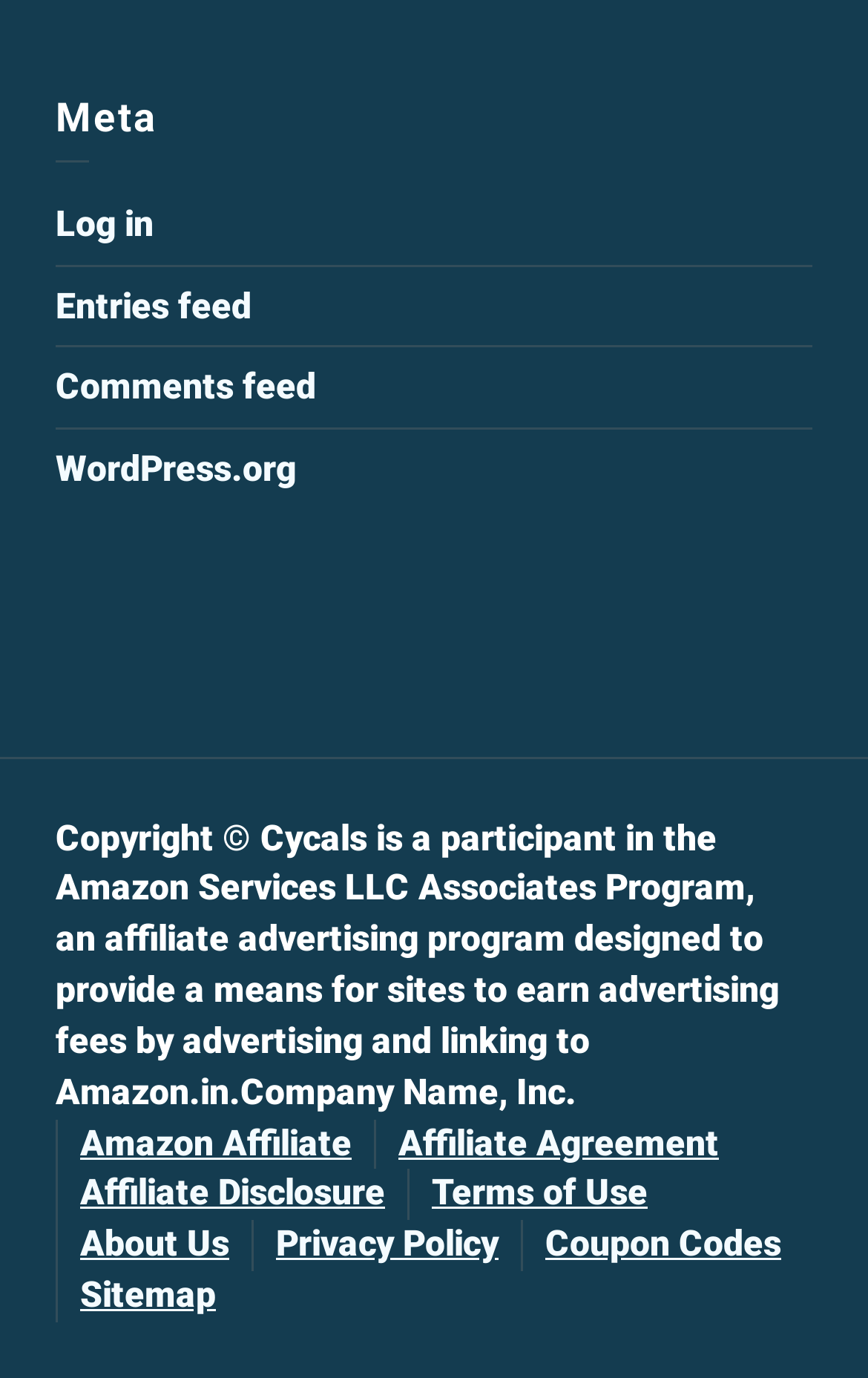Highlight the bounding box coordinates of the element you need to click to perform the following instruction: "Check the Privacy Policy."

[0.318, 0.886, 0.574, 0.916]